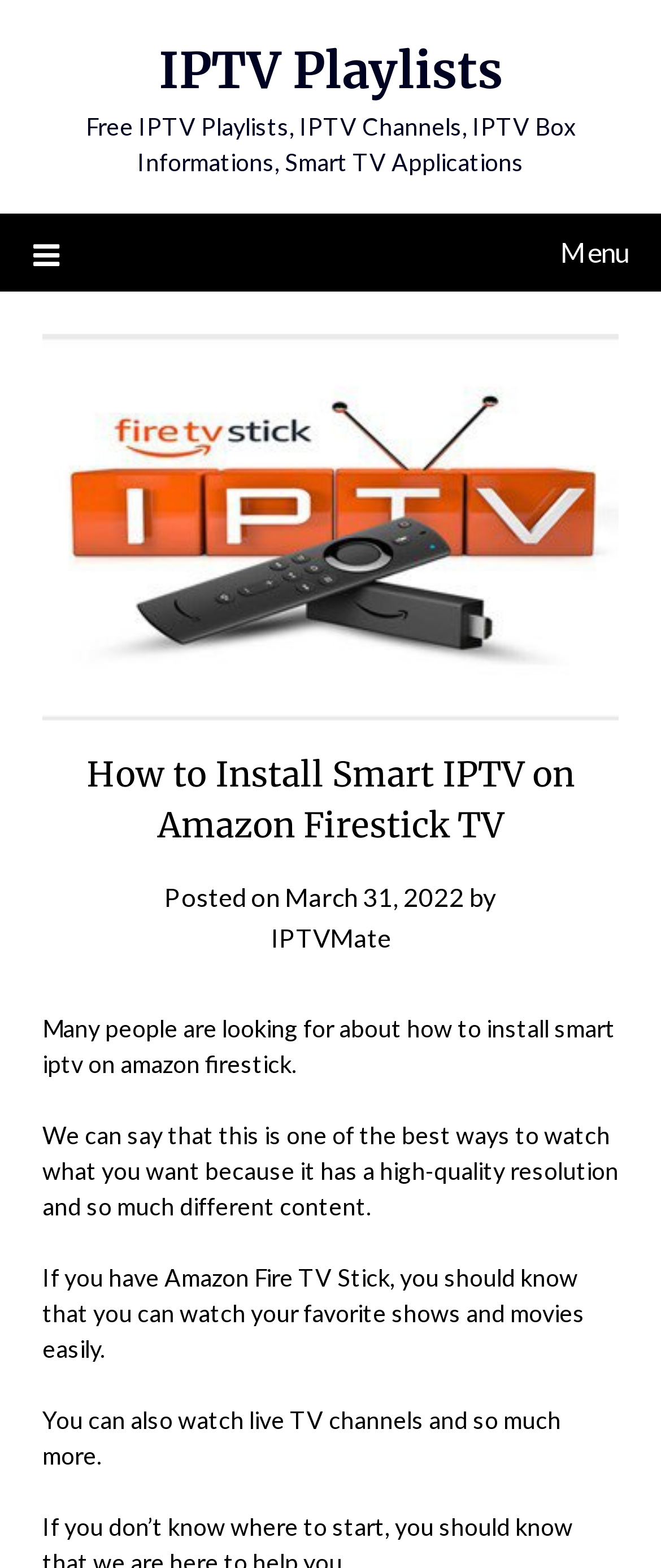Describe every aspect of the webpage in a detailed manner.

The webpage is about installing Smart IPTV on Amazon Firestick TV. At the top, there is a link to "IPTV Playlists" and a brief description of the website, which provides free IPTV playlists, channels, and information on IPTV boxes and smart TV applications. 

Below this, there is a menu icon on the left, which is not expanded. To the right of the menu icon, the title "How to Install Smart IPTV on Amazon Firestick TV" is prominently displayed. 

Under the title, there is a section with the post date, "March 31, 2022", and the author, "IPTVMate". 

The main content of the webpage is a series of four paragraphs. The first paragraph mentions that many people are searching for information on how to install Smart IPTV on Amazon Firestick. The second paragraph explains the benefits of using Smart IPTV, including its high-quality resolution and diverse content. The third paragraph informs readers that they can easily watch their favorite shows and movies on Amazon Fire TV Stick. The fourth paragraph adds that live TV channels and more are also available.